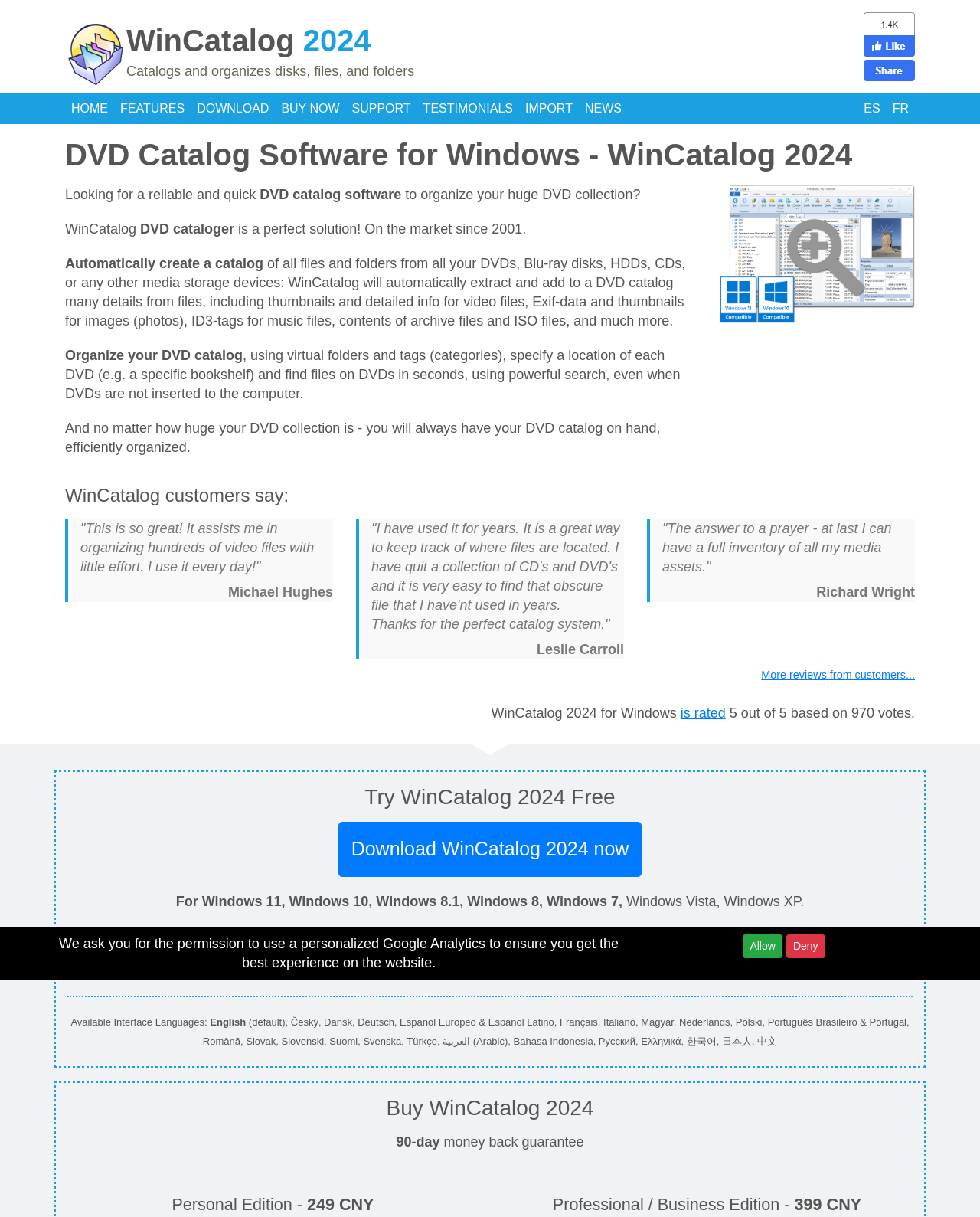Describe all the key features of the webpage in detail.

This webpage is about WinCatalog 2024, a DVD catalog software for Windows. At the top, there is a logo image and a heading with the software name. Below the heading, there is a brief description of the software, stating that it catalogs and organizes disks, files, and folders.

On the top-right corner, there is a navigation menu with links to different sections of the website, including HOME, FEATURES, DOWNLOAD, BUY NOW, SUPPORT, TESTIMONIALS, IMPORT, NEWS, and language options.

Below the navigation menu, there is a heading that reads "DVD Catalog Software for Windows - WinCatalog 2024" and a brief introduction to the software. The introduction is followed by a detailed description of the software's features, including automatically creating a catalog of files and folders from various storage devices, organizing the catalog using virtual folders and tags, and searching for files quickly.

There are three customer testimonials in the middle of the page, each with a quote and the customer's name. Below the testimonials, there is a link to read more reviews from customers.

On the right side of the page, there is a section with the software's name, version, and rating, which is 5 out of 5 based on 970 votes.

Further down, there is a call-to-action to try WinCatalog 2024 for free, with a download link and a description of the free trial version. Below that, there is a section with the available interface languages, which include English, several European languages, and some Asian languages.

At the bottom of the page, there is a section to buy WinCatalog 2024, with two editions available: Personal Edition and Professional/Business Edition, each with its price. There is also a 90-day money-back guarantee.

Finally, there is a notice at the bottom of the page asking for permission to use personalized Google Analytics to ensure the best experience on the website, with options to allow or deny.